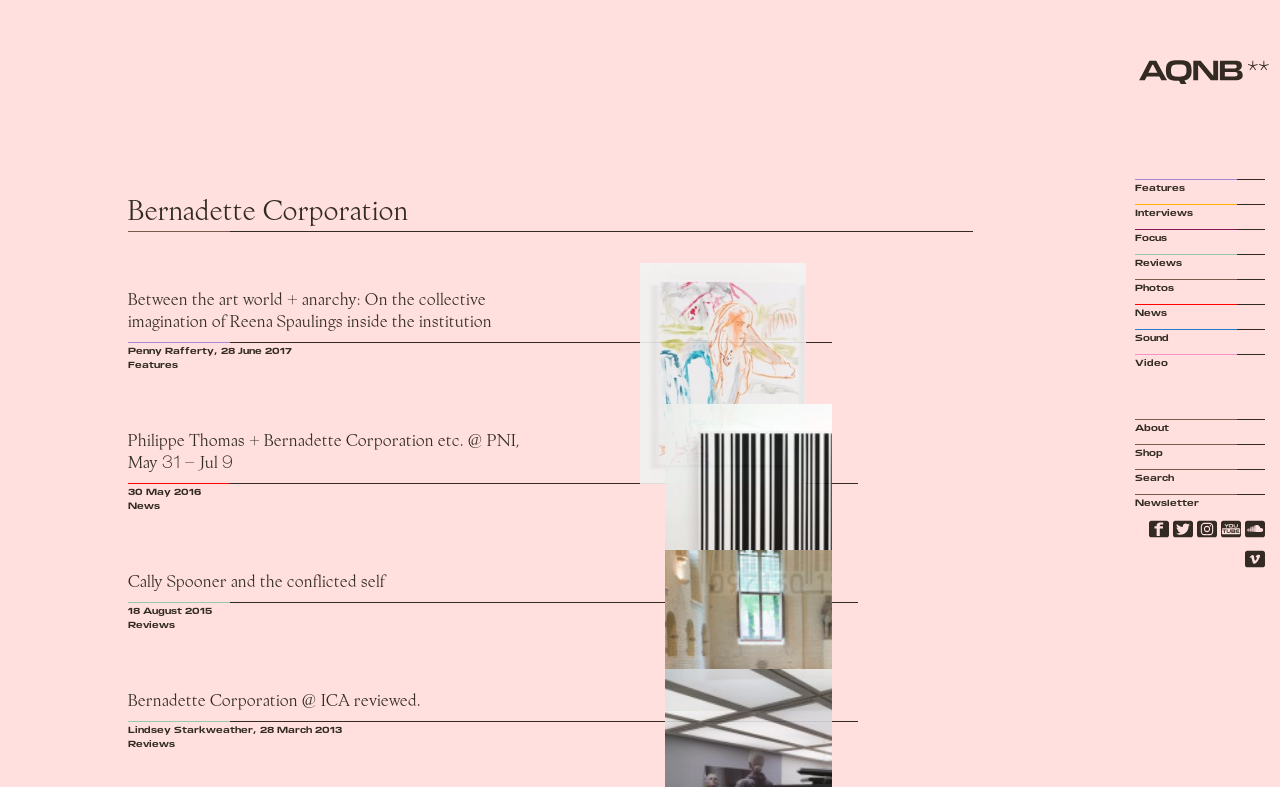Could you determine the bounding box coordinates of the clickable element to complete the instruction: "Click the 'Sign in' button"? Provide the coordinates as four float numbers between 0 and 1, i.e., [left, top, right, bottom].

None